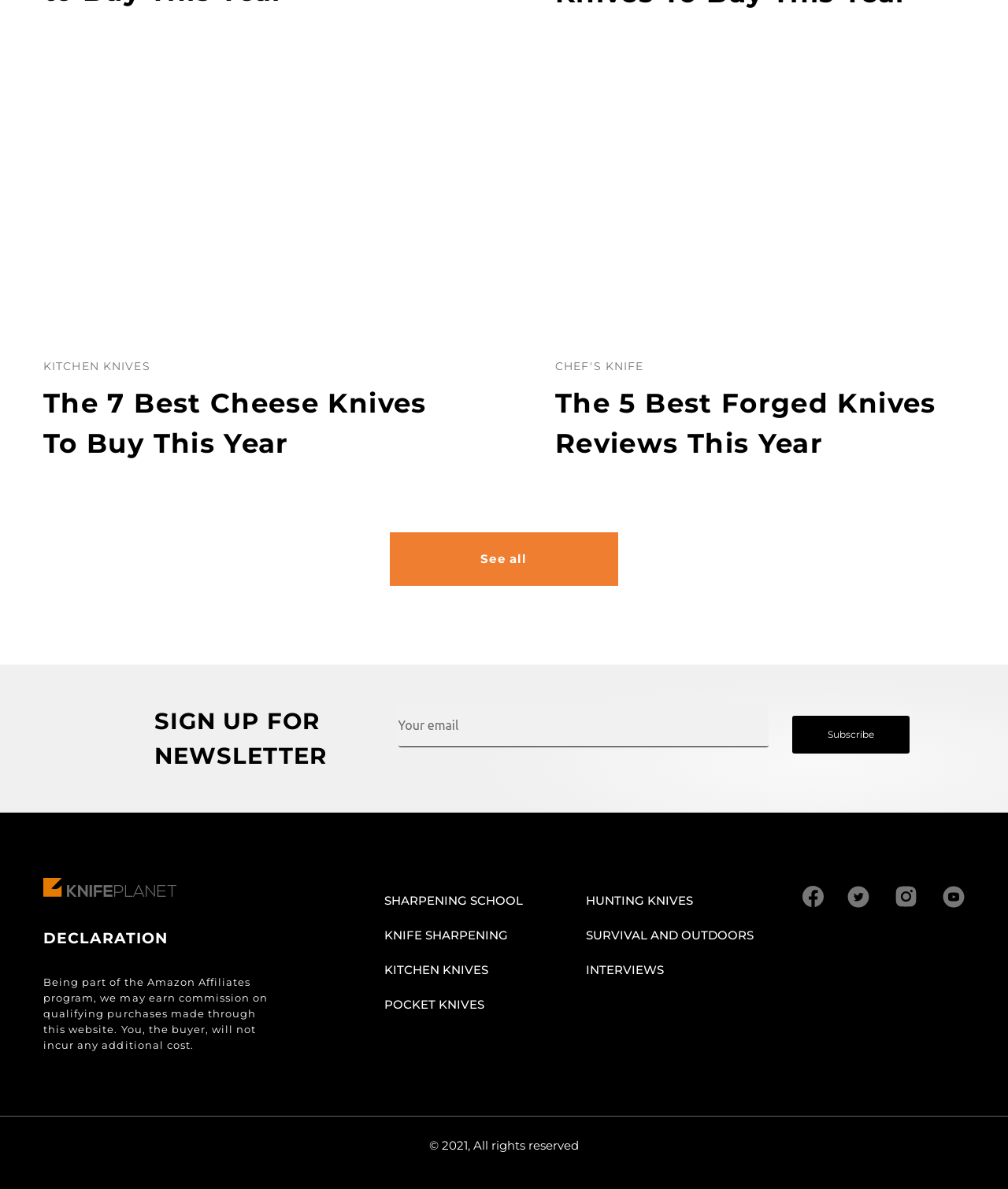Please identify the bounding box coordinates of the element on the webpage that should be clicked to follow this instruction: "View October 2020". The bounding box coordinates should be given as four float numbers between 0 and 1, formatted as [left, top, right, bottom].

None